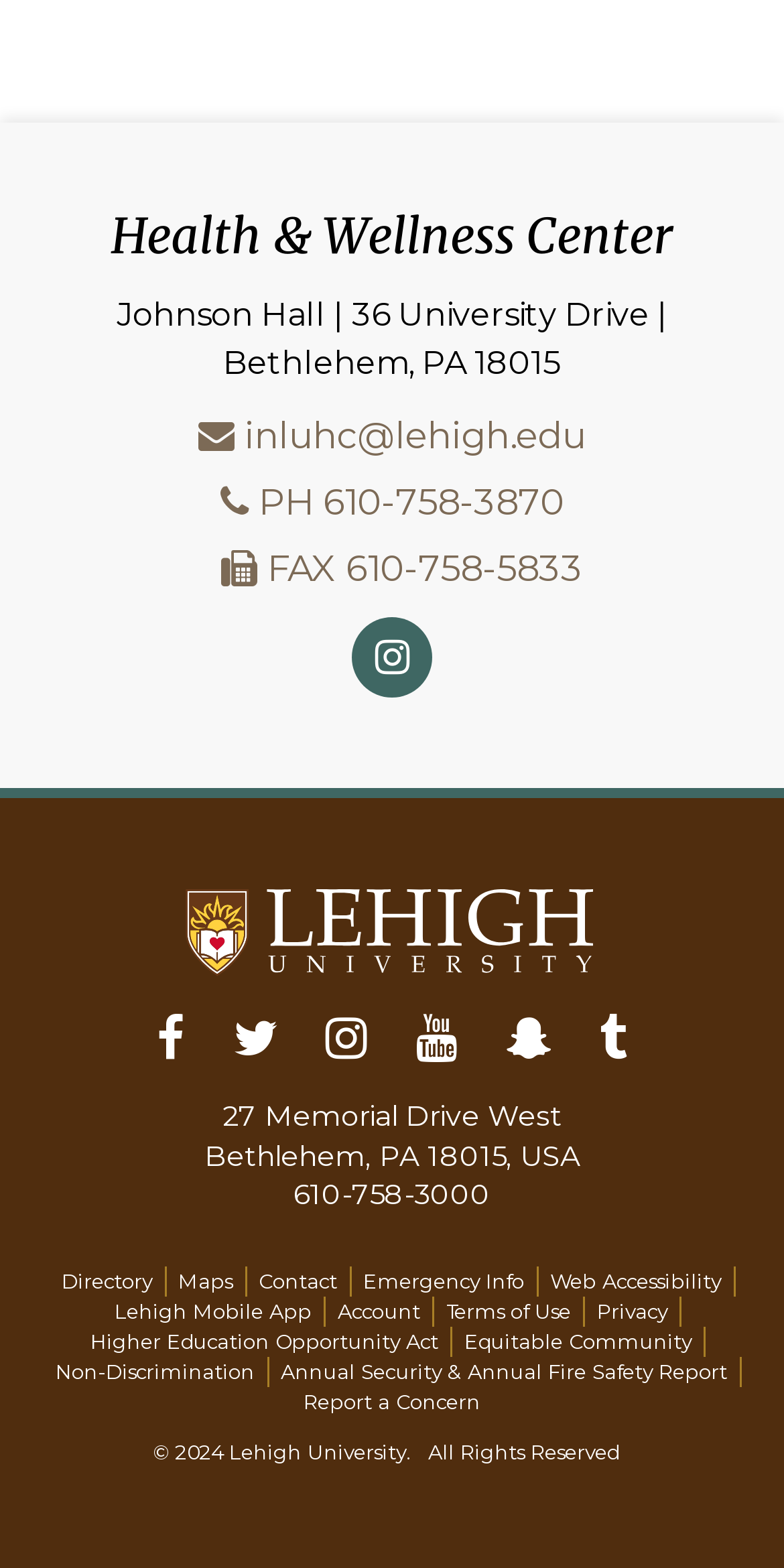Determine the bounding box coordinates of the section I need to click to execute the following instruction: "Call the Health & Wellness Center". Provide the coordinates as four float numbers between 0 and 1, i.e., [left, top, right, bottom].

[0.281, 0.29, 0.719, 0.332]